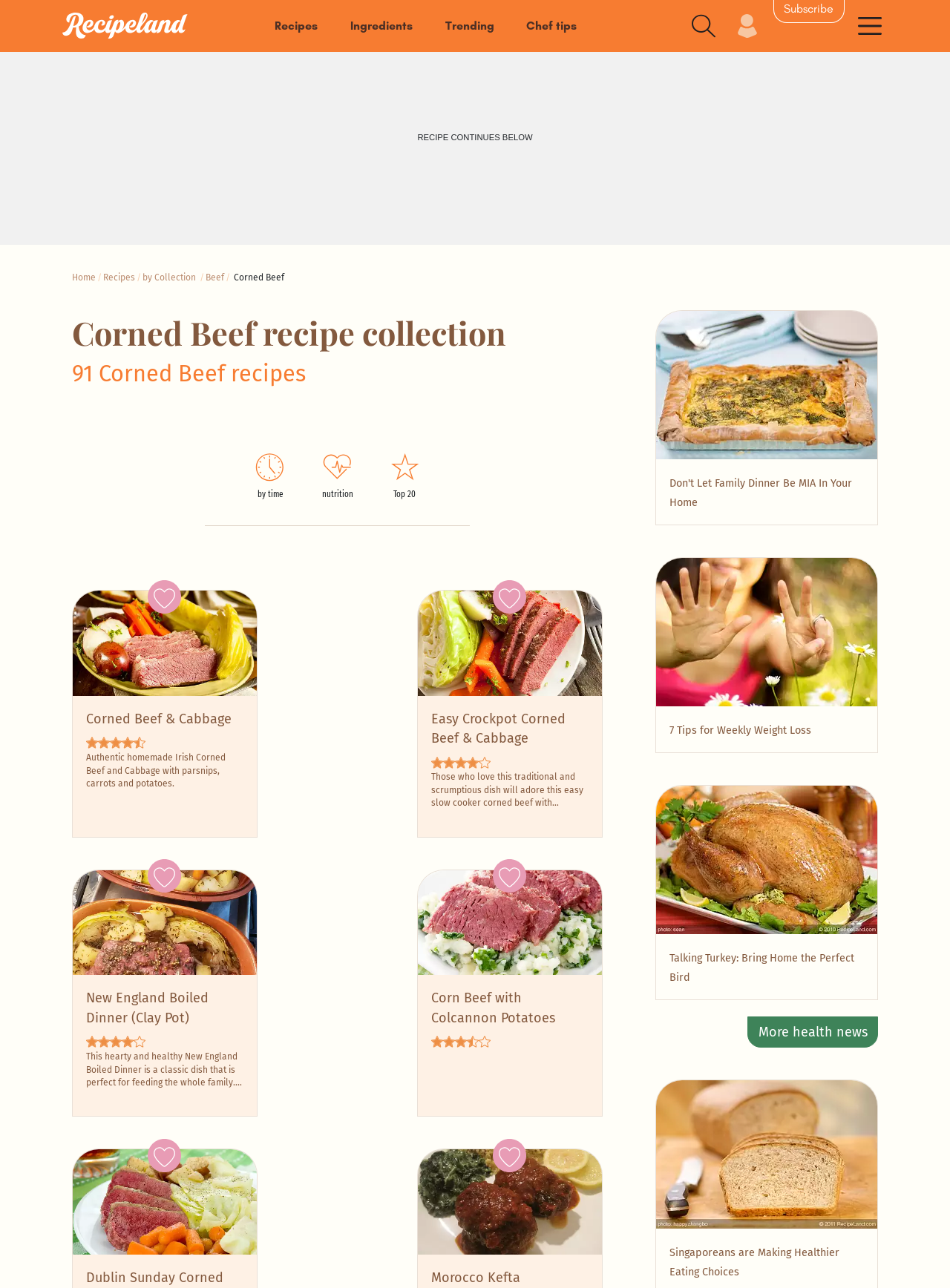What is the rating of the 'Corned Beef and Cabbage' recipe?
Using the details shown in the screenshot, provide a comprehensive answer to the question.

The rating of the 'Corned Beef and Cabbage' recipe can be found in the button element with the text 'Corned Beef and Cabbage Corned Beef & Cabbage Star Star Star Star Half star' which is located in the recipe list section of the webpage.